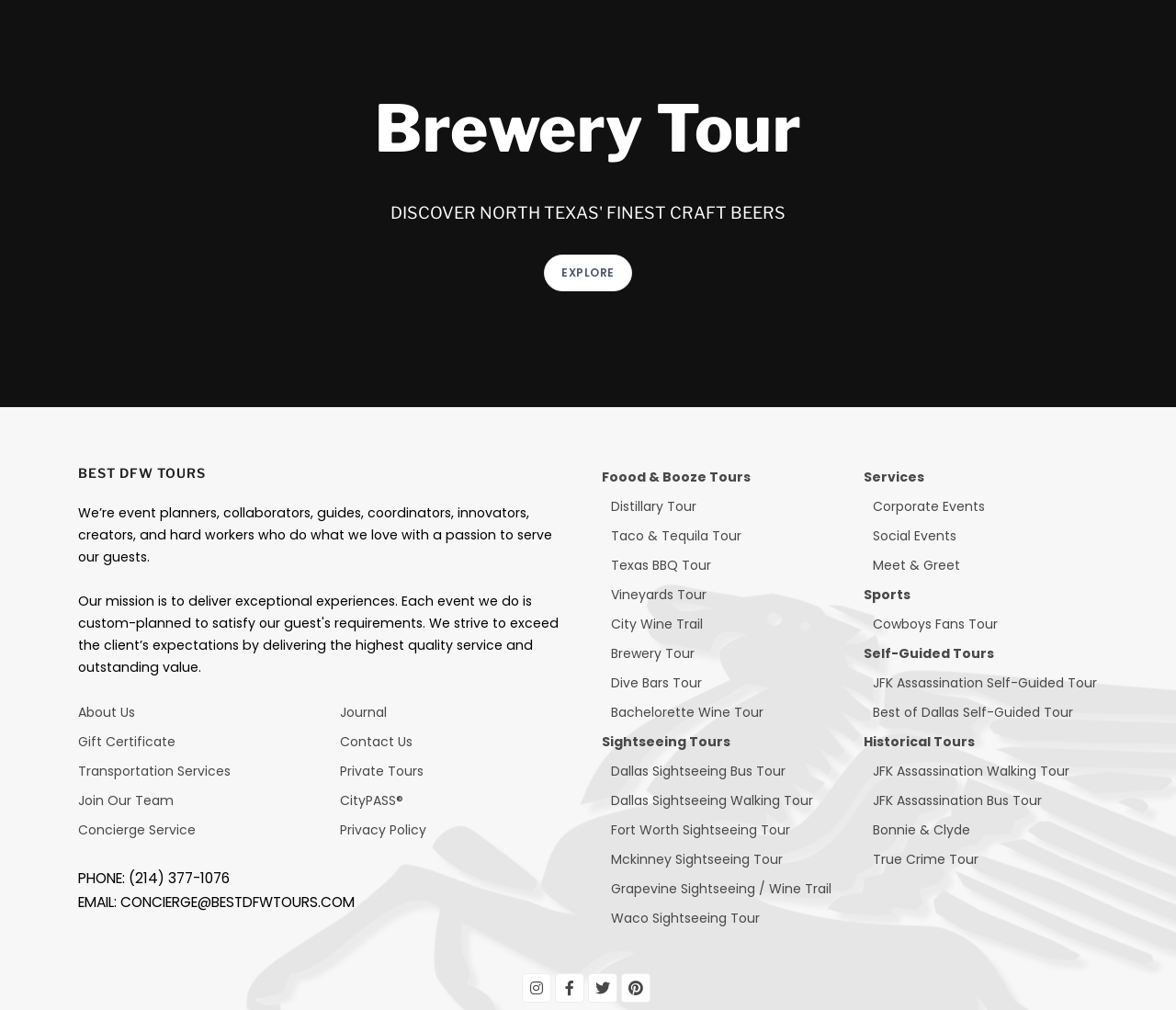What is the email address for concierge services?
Based on the visual content, answer with a single word or a brief phrase.

CONCIERGE@BESTDFWTOURS.COM